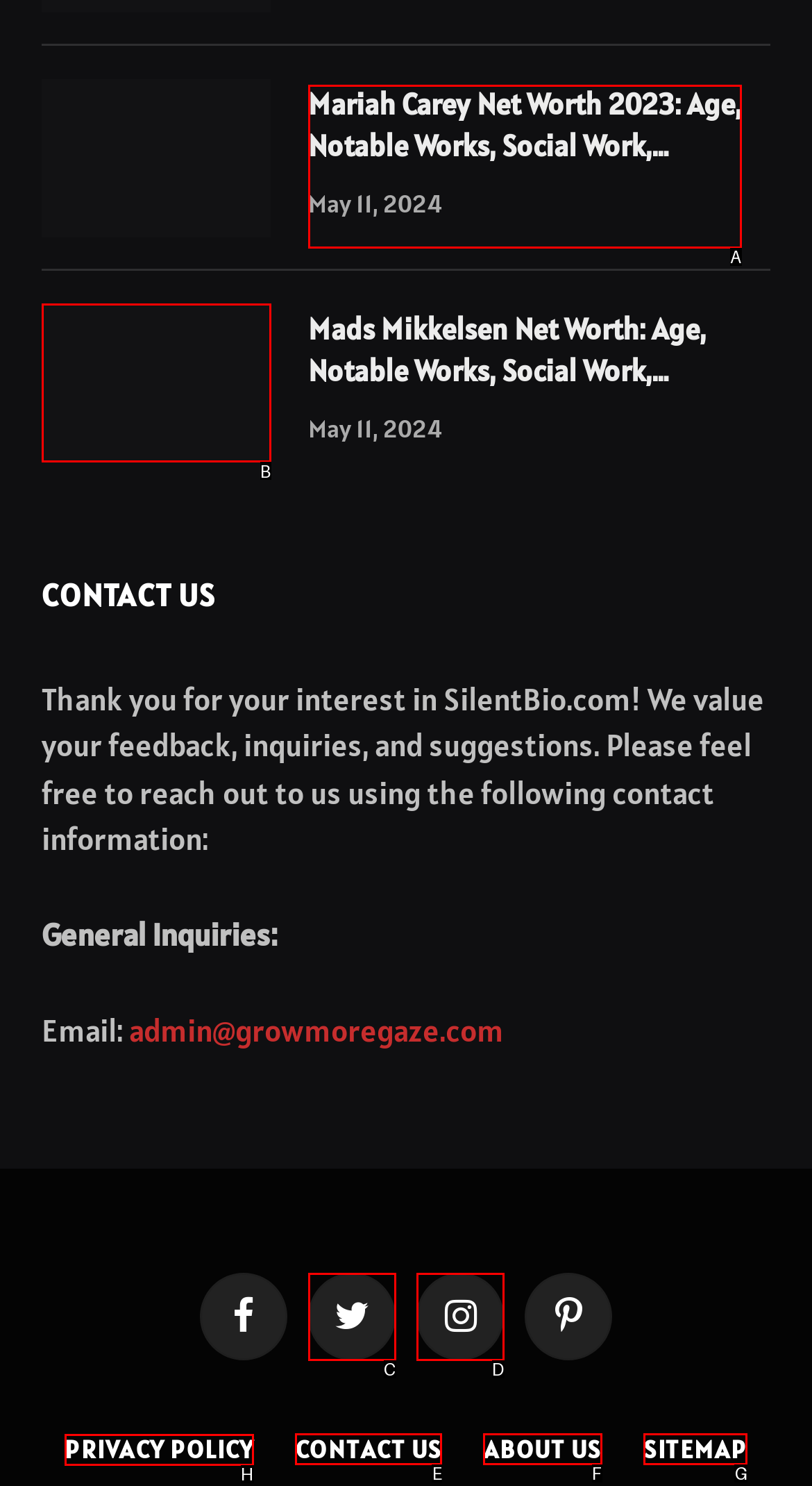Which option should be clicked to execute the task: Read the privacy policy?
Reply with the letter of the chosen option.

H